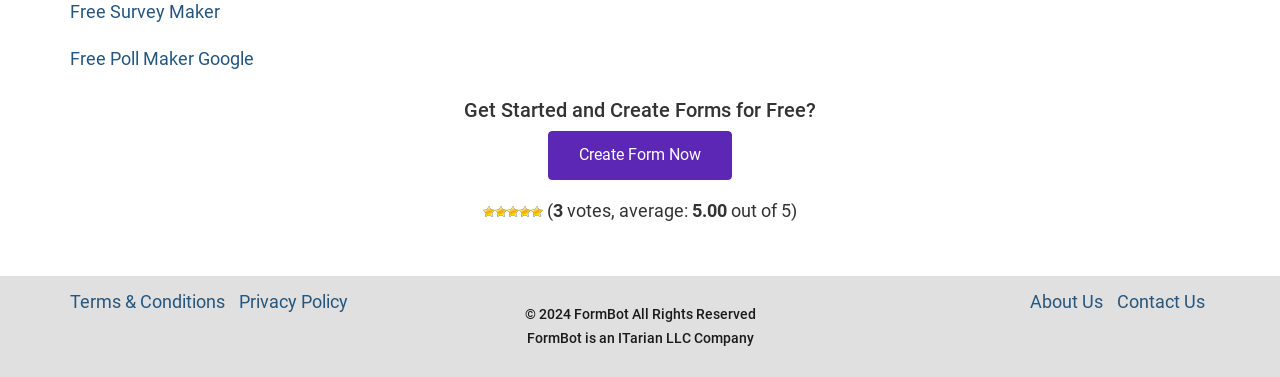What is the company name associated with FormBot?
Answer the question with a detailed explanation, including all necessary information.

I found the company name by reading the text 'FormBot is an ITarian LLC Company' which is located at the bottom of the webpage.